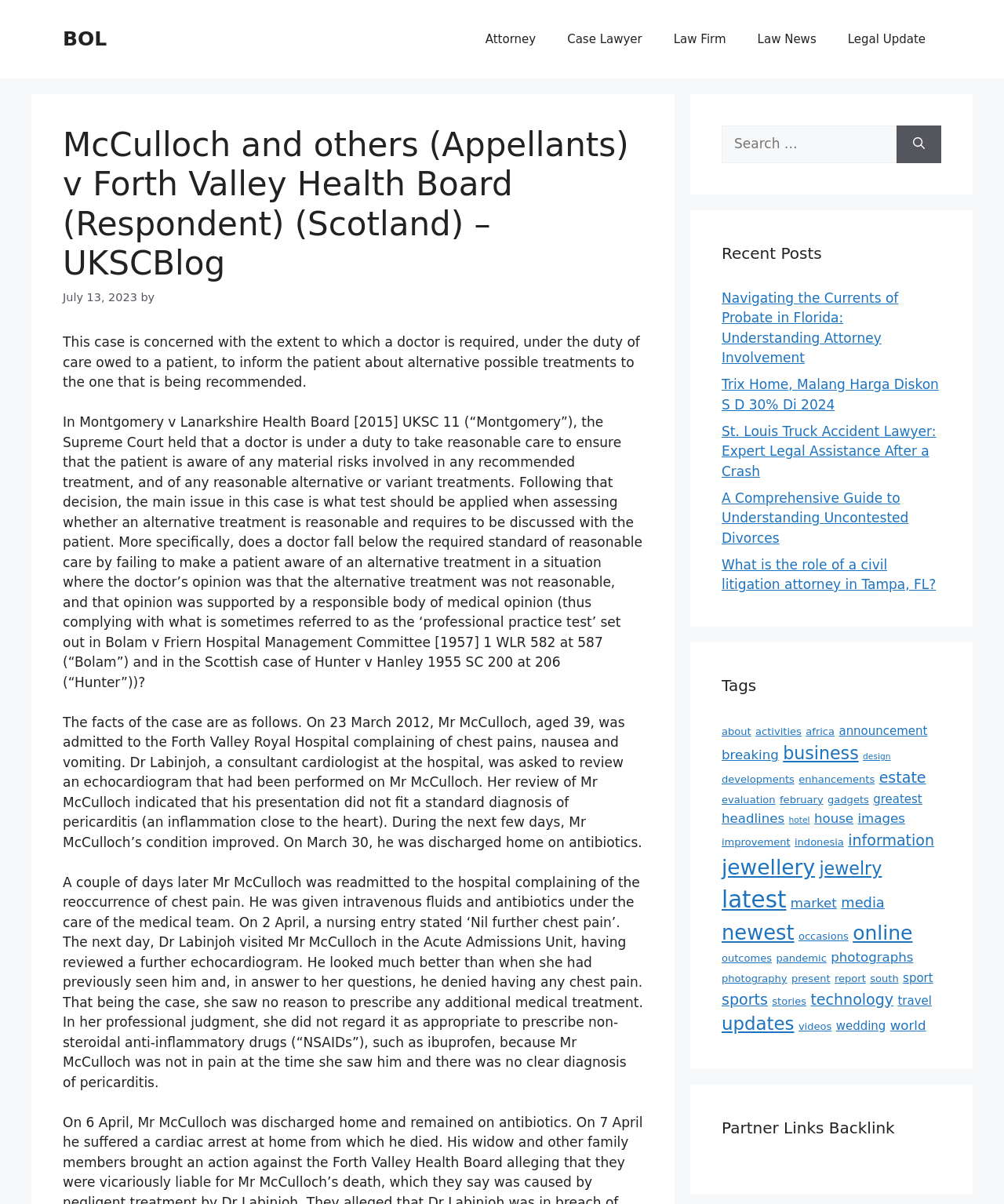Please mark the bounding box coordinates of the area that should be clicked to carry out the instruction: "Read the recent post about navigating the currents of probate in Florida".

[0.719, 0.241, 0.895, 0.304]